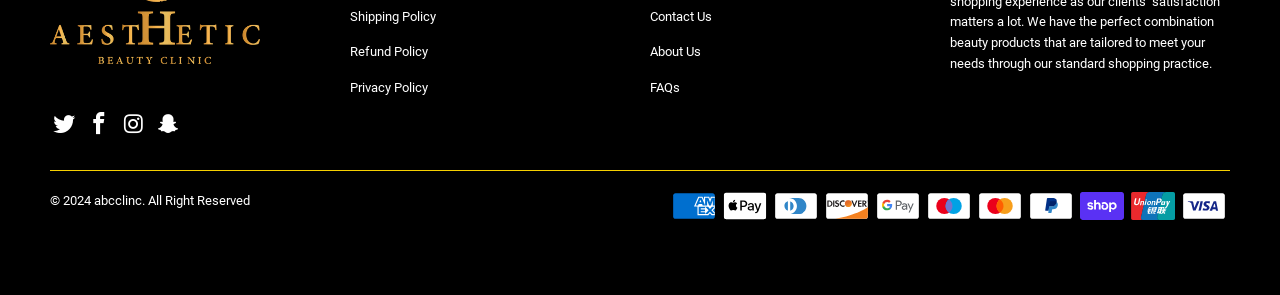Examine the image and give a thorough answer to the following question:
What is the last link in the second column?

The second column of links starts with 'Contact Us' and ends with 'FAQs'. By examining the y-coordinates of the links, we can determine their vertical positions and identify the last link in the second column as 'FAQs'.